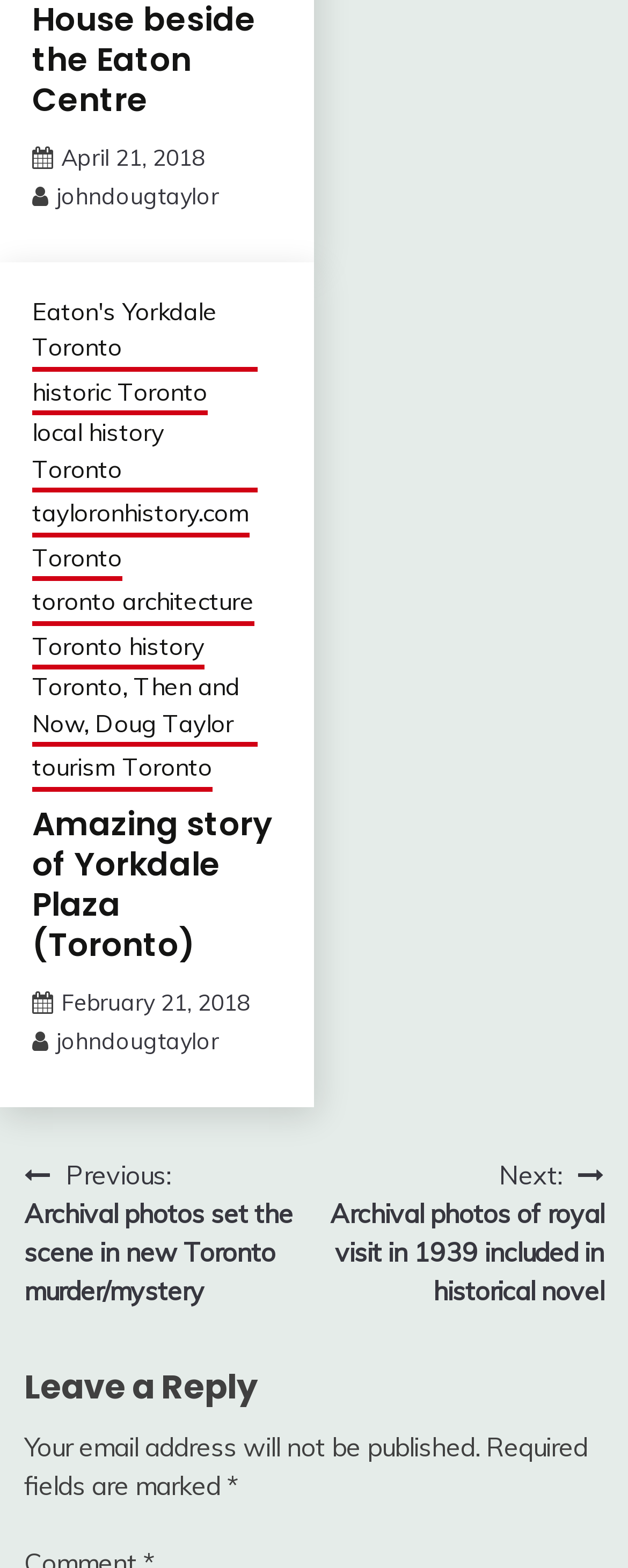Find the bounding box coordinates of the element to click in order to complete the given instruction: "Leave a reply."

[0.038, 0.868, 0.962, 0.9]